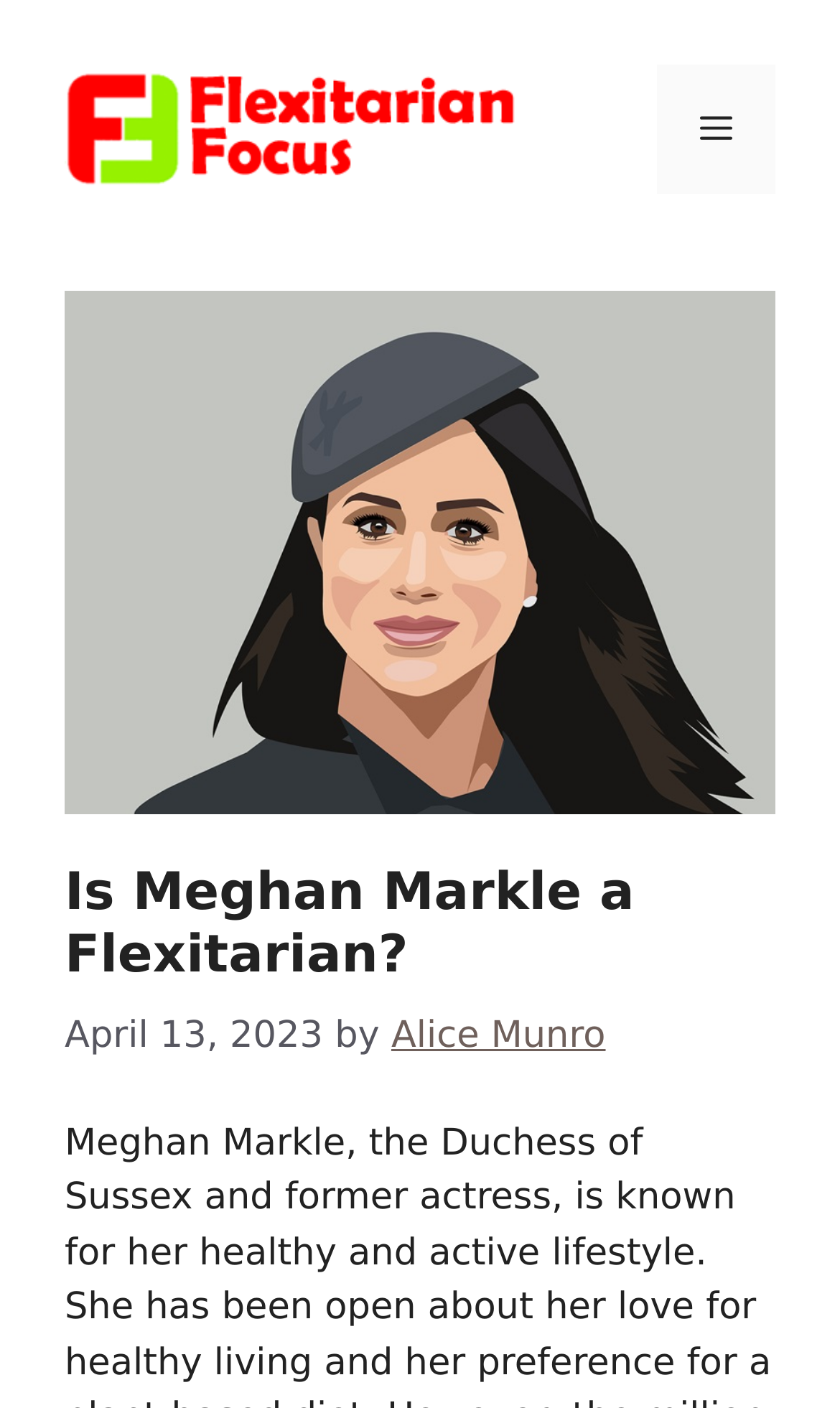With reference to the image, please provide a detailed answer to the following question: What is the purpose of the button in the top right corner?

The button in the top right corner is labeled 'MENU' and has an expanded property set to False, indicating that it is used to toggle the menu. This can be inferred from the element's description and properties.